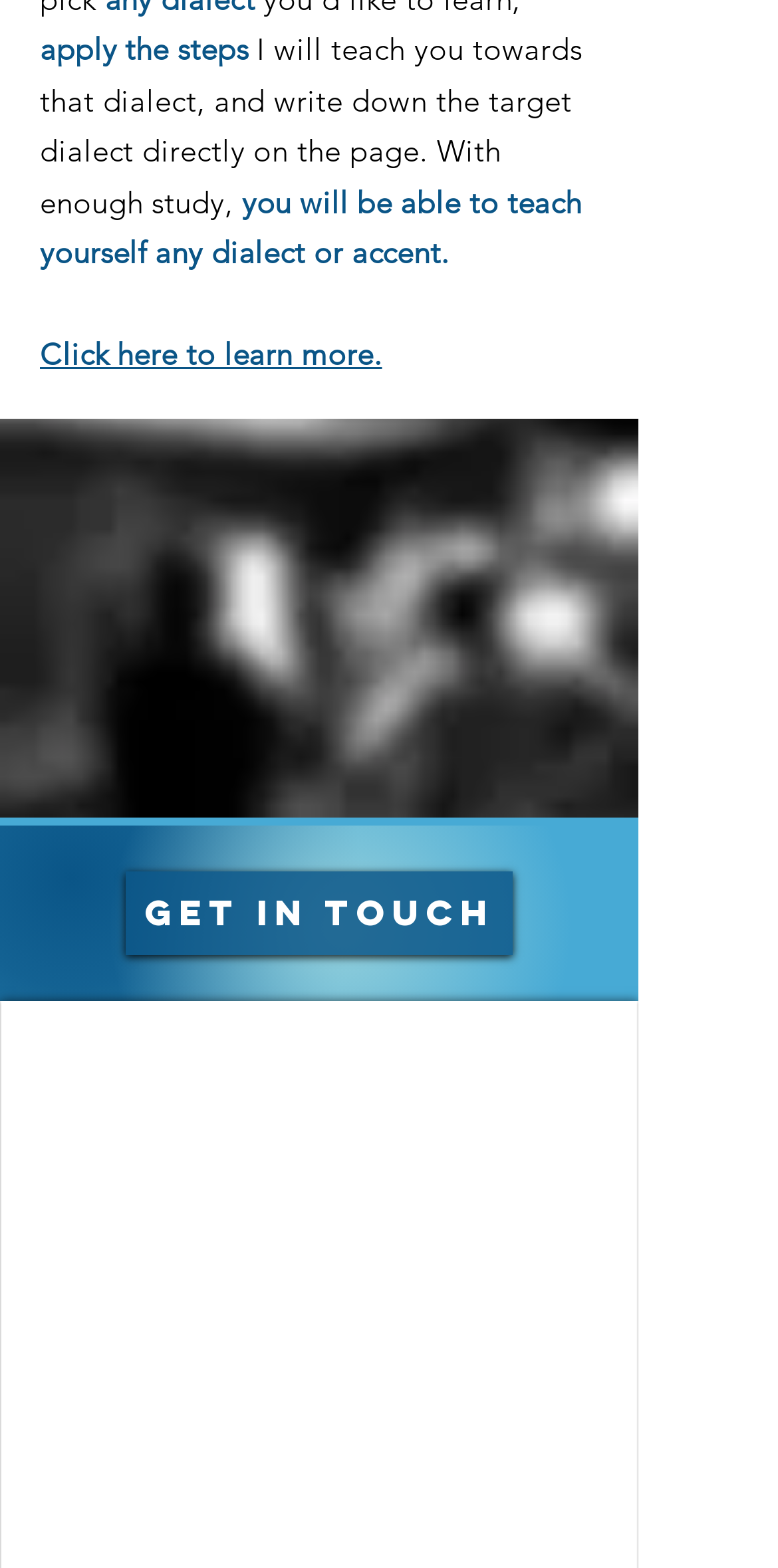Respond to the following query with just one word or a short phrase: 
How can I contact the dialect coach?

Phone or email